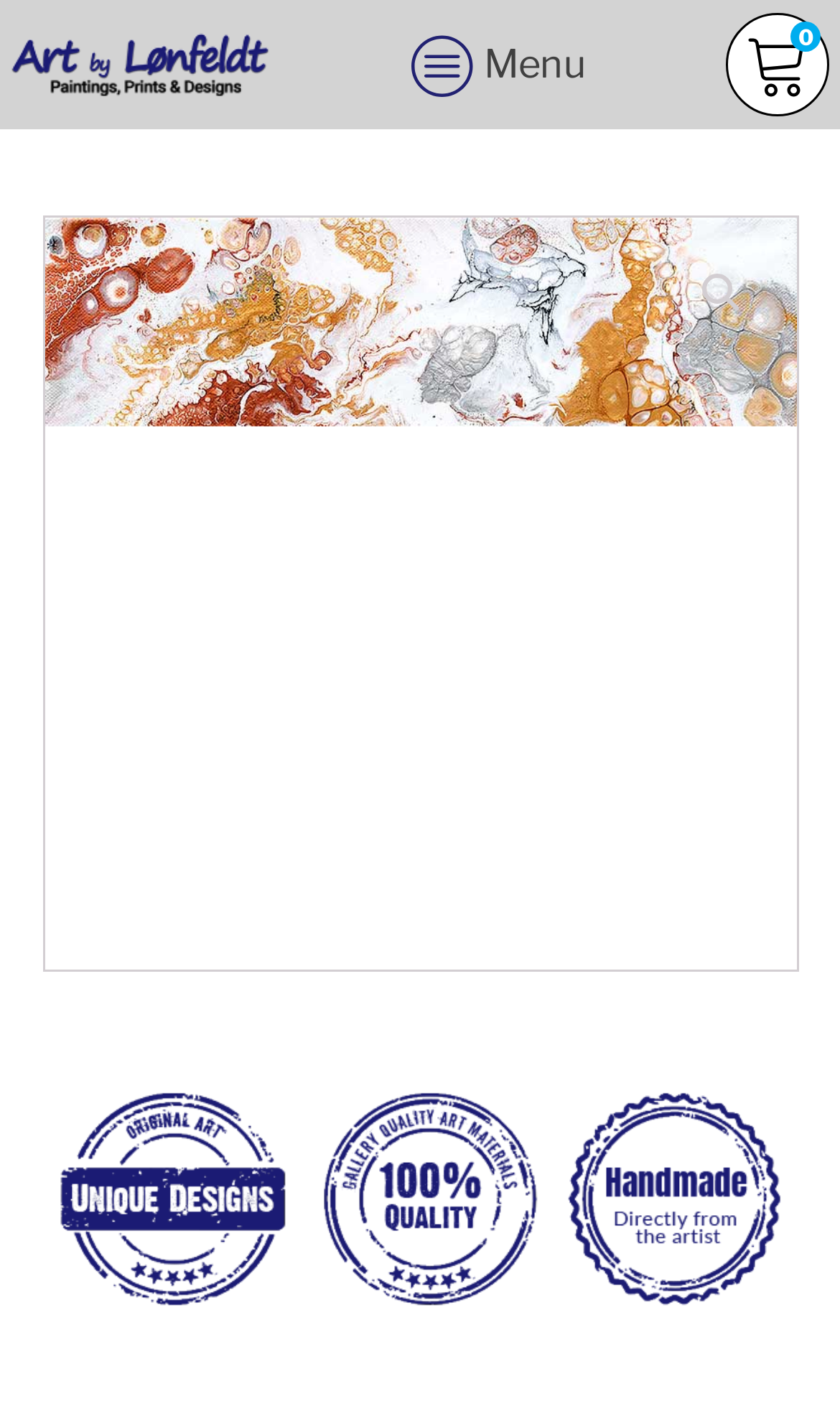Respond with a single word or phrase to the following question:
What is the current status of the cart?

No products